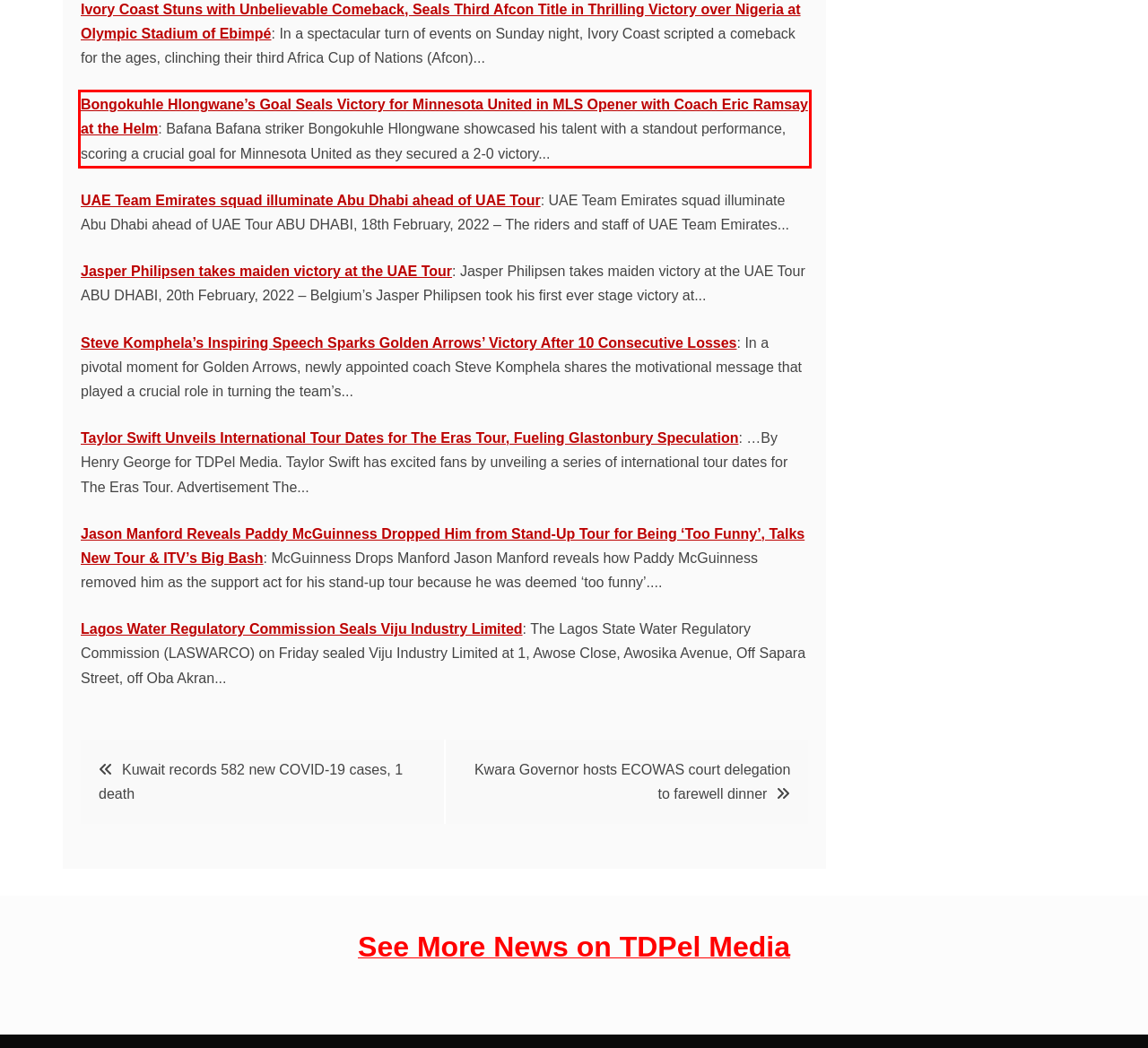Please identify the text within the red rectangular bounding box in the provided webpage screenshot.

Bongokuhle Hlongwane’s Goal Seals Victory for Minnesota United in MLS Opener with Coach Eric Ramsay at the Helm: Bafana Bafana striker Bongokuhle Hlongwane showcased his talent with a standout performance, scoring a crucial goal for Minnesota United as they secured a 2-0 victory...